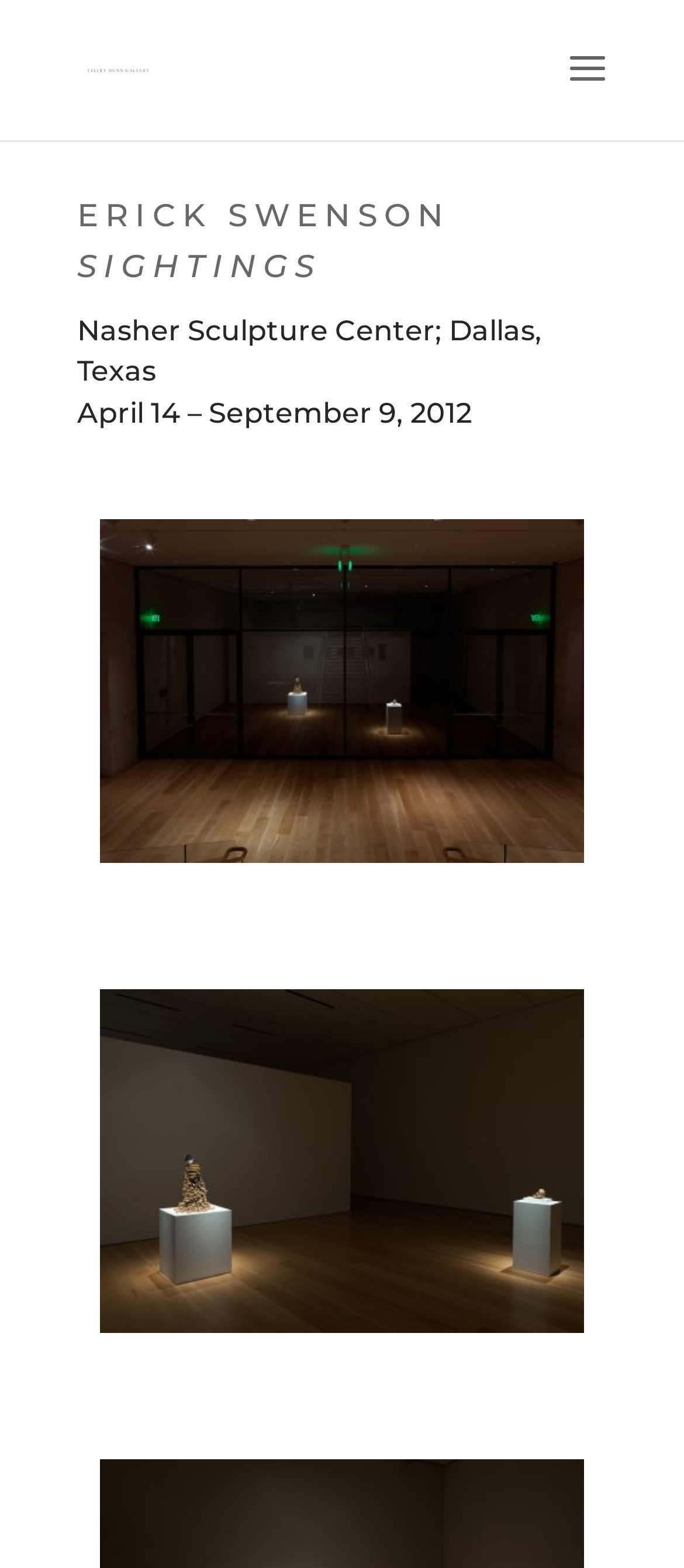When did the exhibition take place?
Please answer the question with a detailed and comprehensive explanation.

The duration of the exhibition can be found in the text 'April 14 – September 9, 2012' which is a static text element on the webpage, providing information about the exhibition.